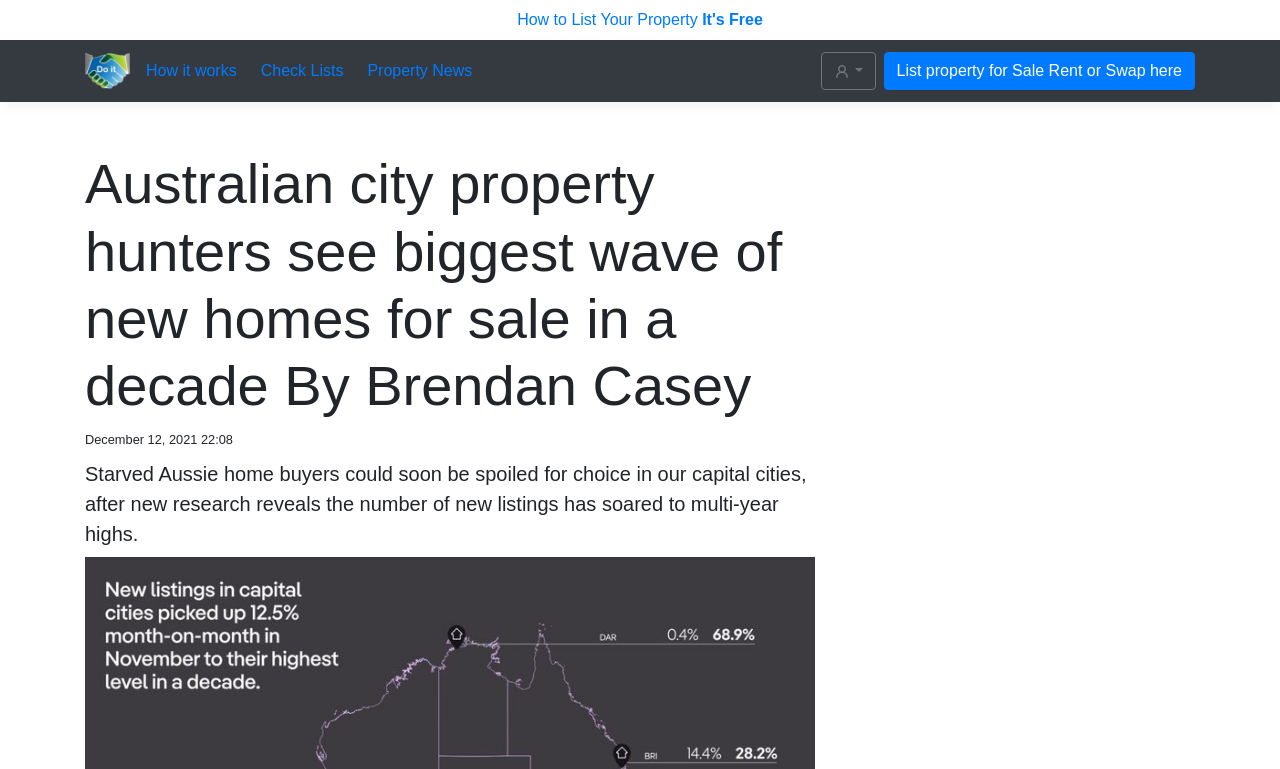What is the website's name?
Please ensure your answer is as detailed and informative as possible.

The website's name can be found by looking at the link element which contains the text 'sellitswapitbuyit.com'. This text is also accompanied by an image with the same name, indicating that it is the website's logo and name.